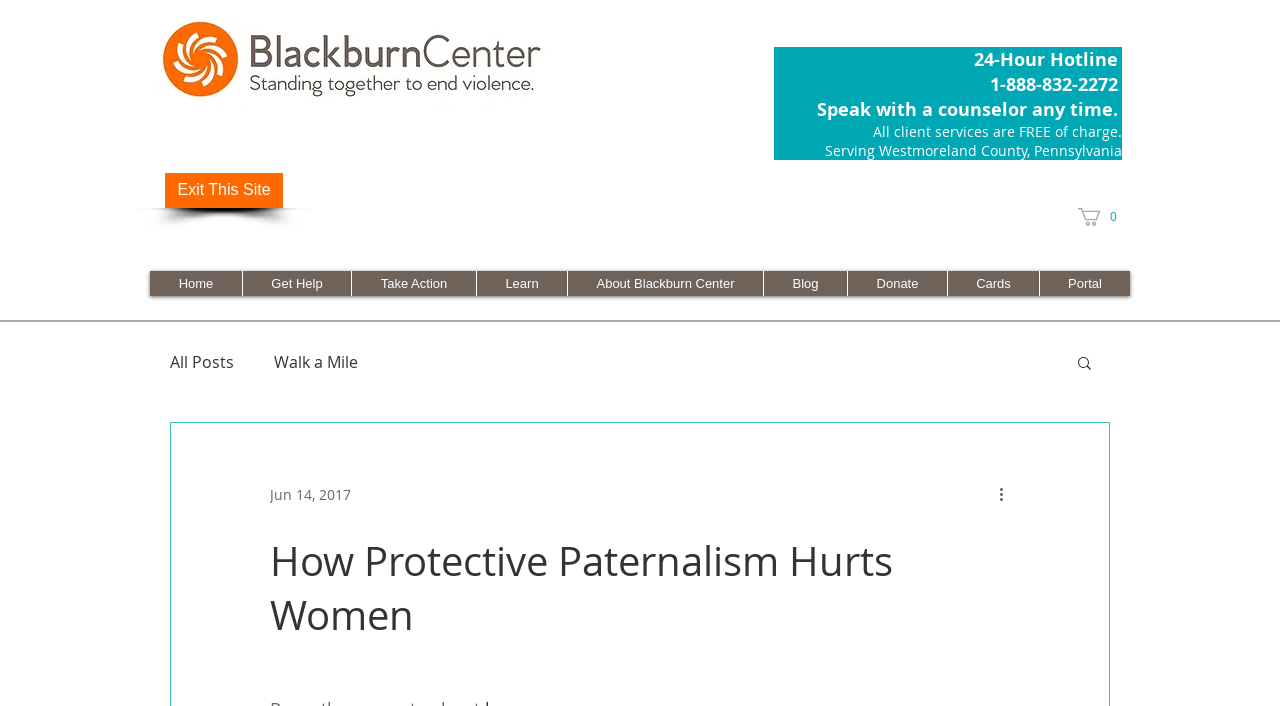Provide an in-depth caption for the contents of the webpage.

The webpage appears to be a blog post from the Blackburn Center, a organization that provides services related to gender-based violence. At the top left of the page, there is a logo image with a link to the homepage. Next to the logo, there is a site search iframe. On the top right, there is a section with a 24-hour hotline number, 1-888-832-2272, and a message indicating that all client services are free of charge.

Below the hotline section, there is a navigation menu with links to various parts of the website, including Home, Get Help, Take Action, Learn, About Blackburn Center, Blog, Donate, Cards, and Portal. The Blog link is highlighted, indicating that the current page is a blog post.

The blog post title, "How Protective Paternalism Hurts Women", is displayed prominently in the middle of the page. Below the title, there is a date stamp, "Jun 14, 2017", indicating when the post was published. There is also a search button with a magnifying glass icon, and a "More actions" button with a dropdown menu.

The content of the blog post is not explicitly described in the accessibility tree, but based on the meta description, it appears to discuss how conversations about gender-based violence should not be framed in terms of the victim's relationship to a man.